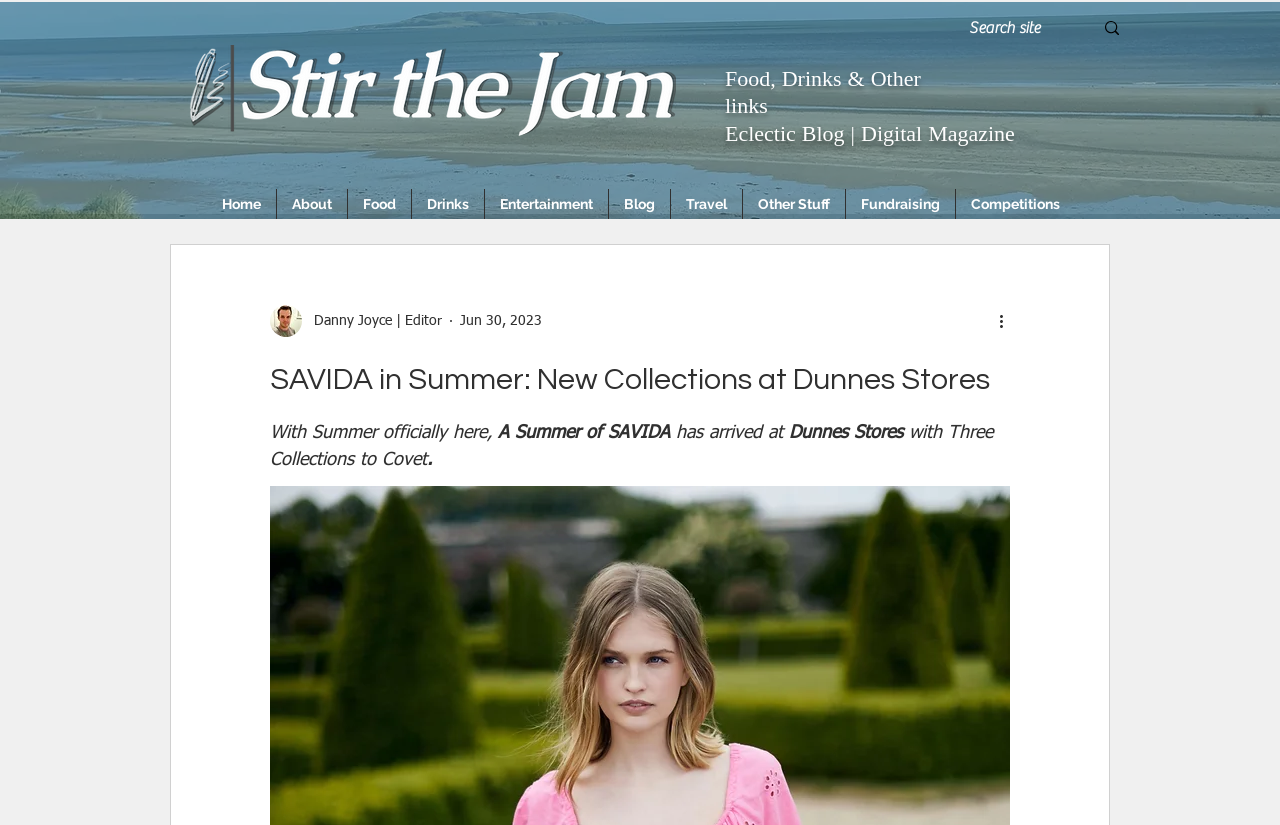Highlight the bounding box of the UI element that corresponds to this description: "LEGAL NOTICE".

None